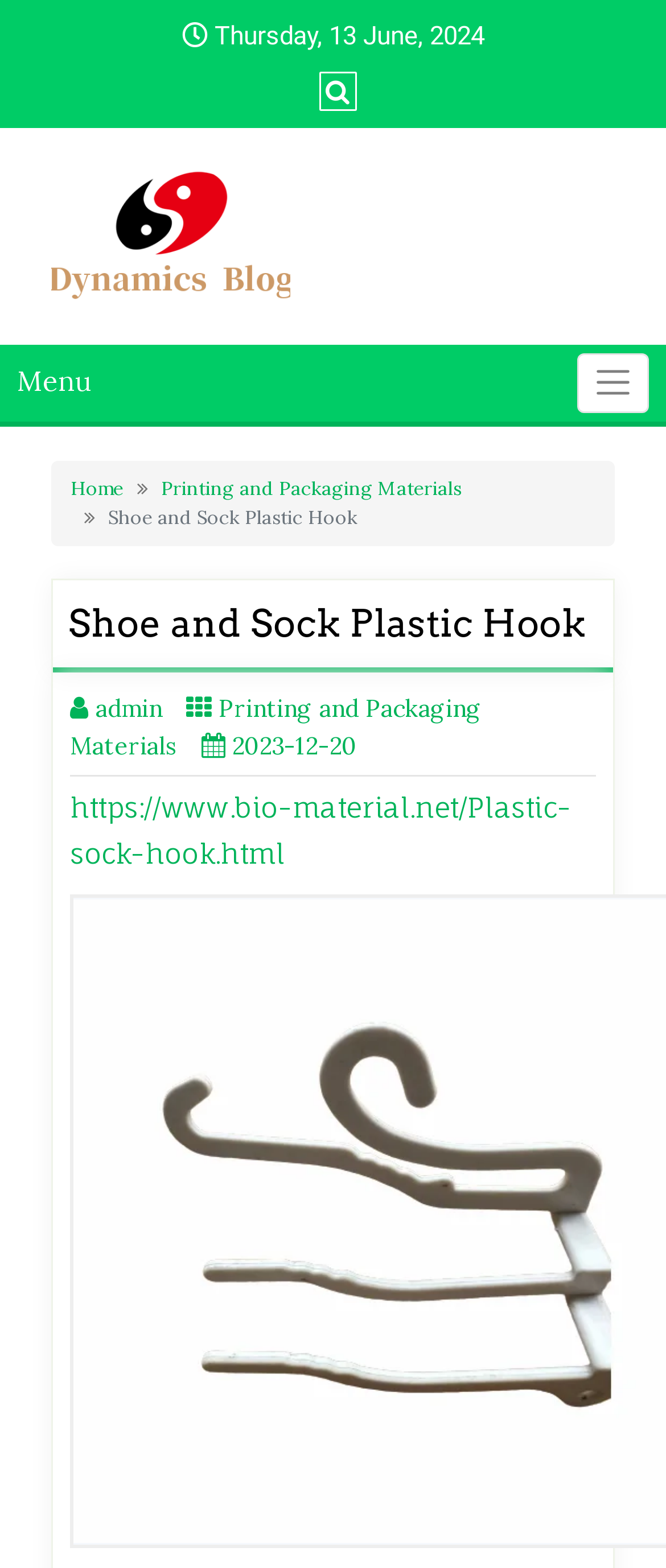Could you find the bounding box coordinates of the clickable area to complete this instruction: "View the Shoe and Sock Plastic Hook details"?

[0.079, 0.37, 0.921, 0.429]